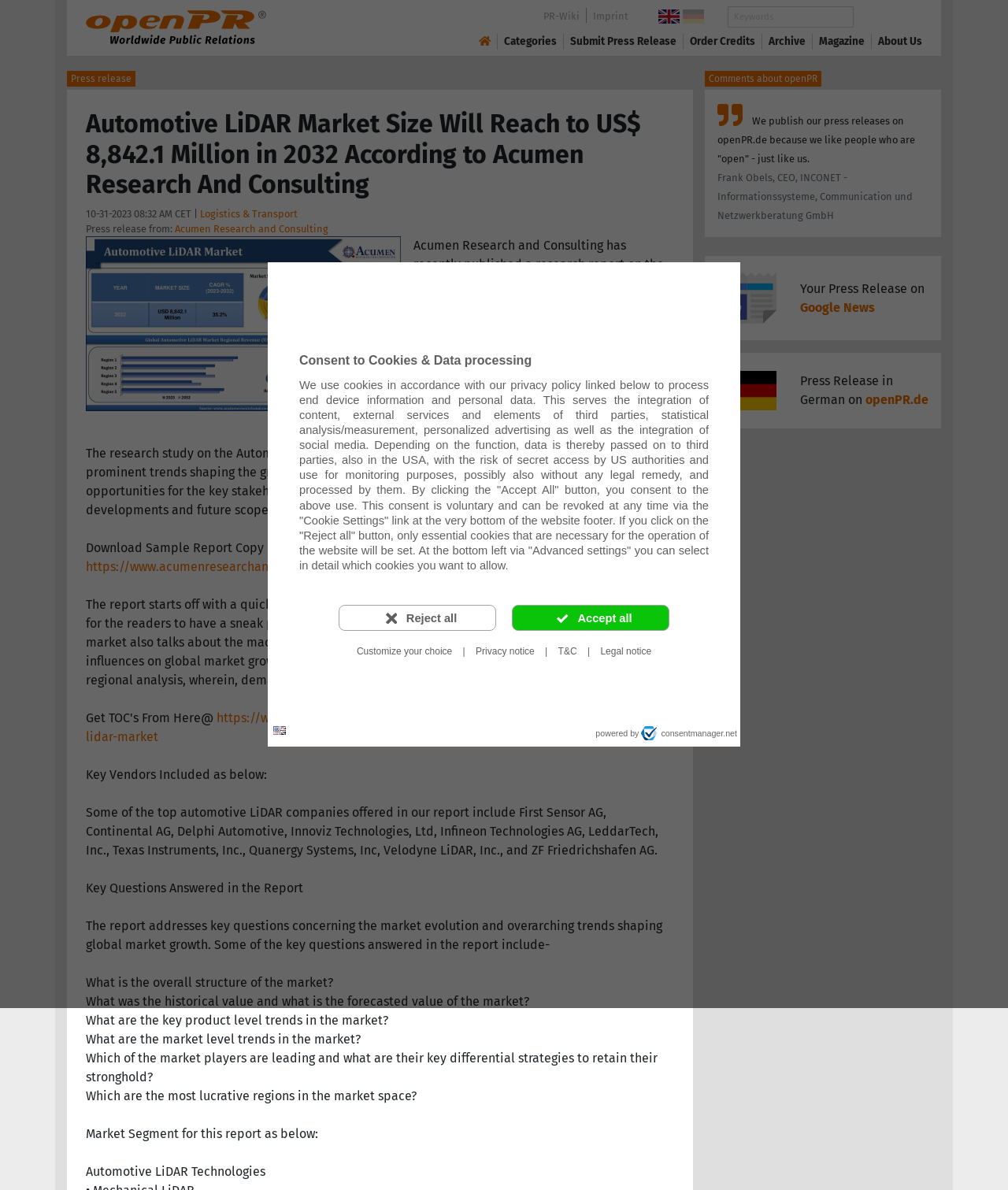Please identify the bounding box coordinates of the clickable area that will fulfill the following instruction: "Visit the PR-Wiki". The coordinates should be in the format of four float numbers between 0 and 1, i.e., [left, top, right, bottom].

[0.533, 0.007, 0.581, 0.02]